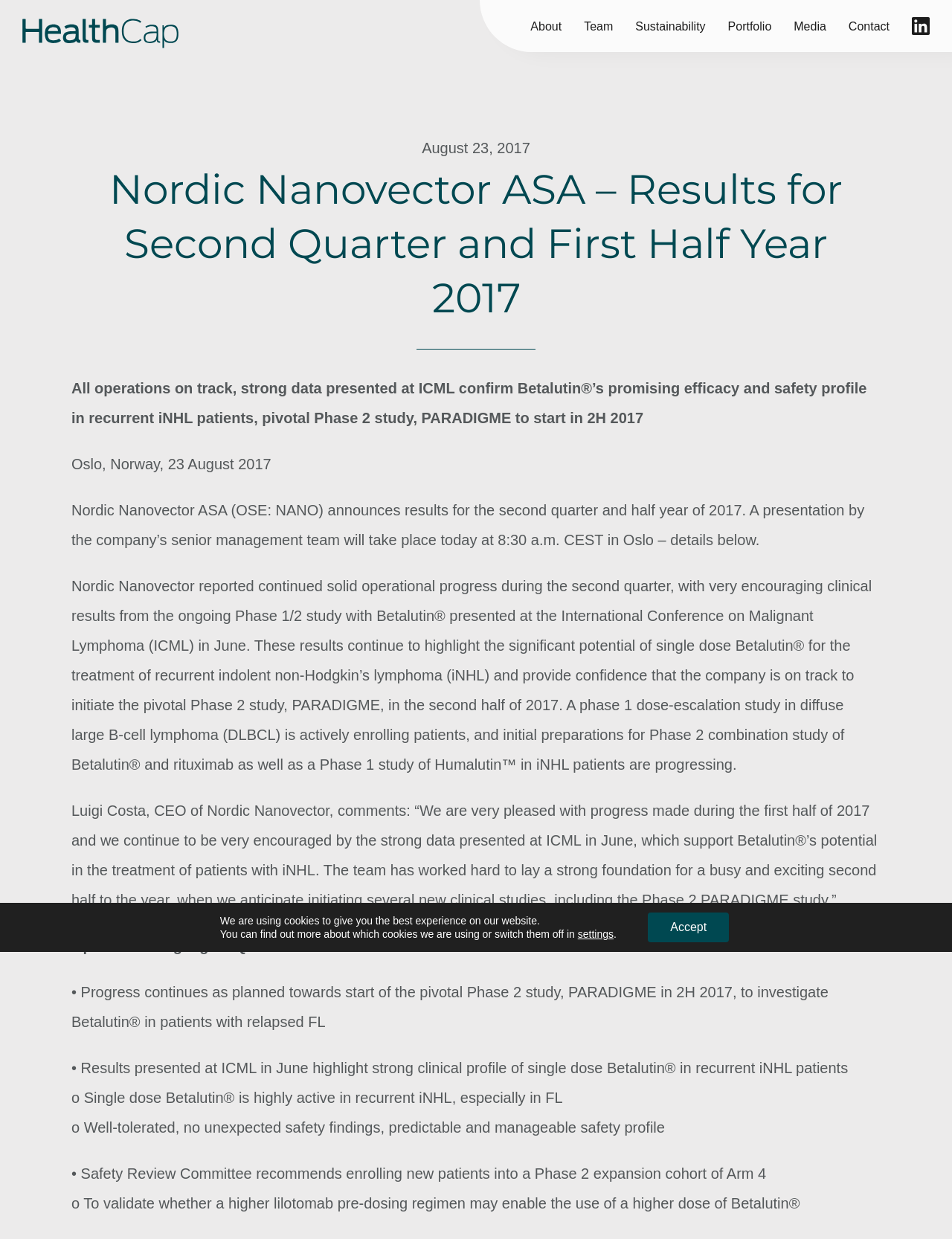Please find the bounding box coordinates for the clickable element needed to perform this instruction: "Click the About link".

[0.557, 0.016, 0.59, 0.026]